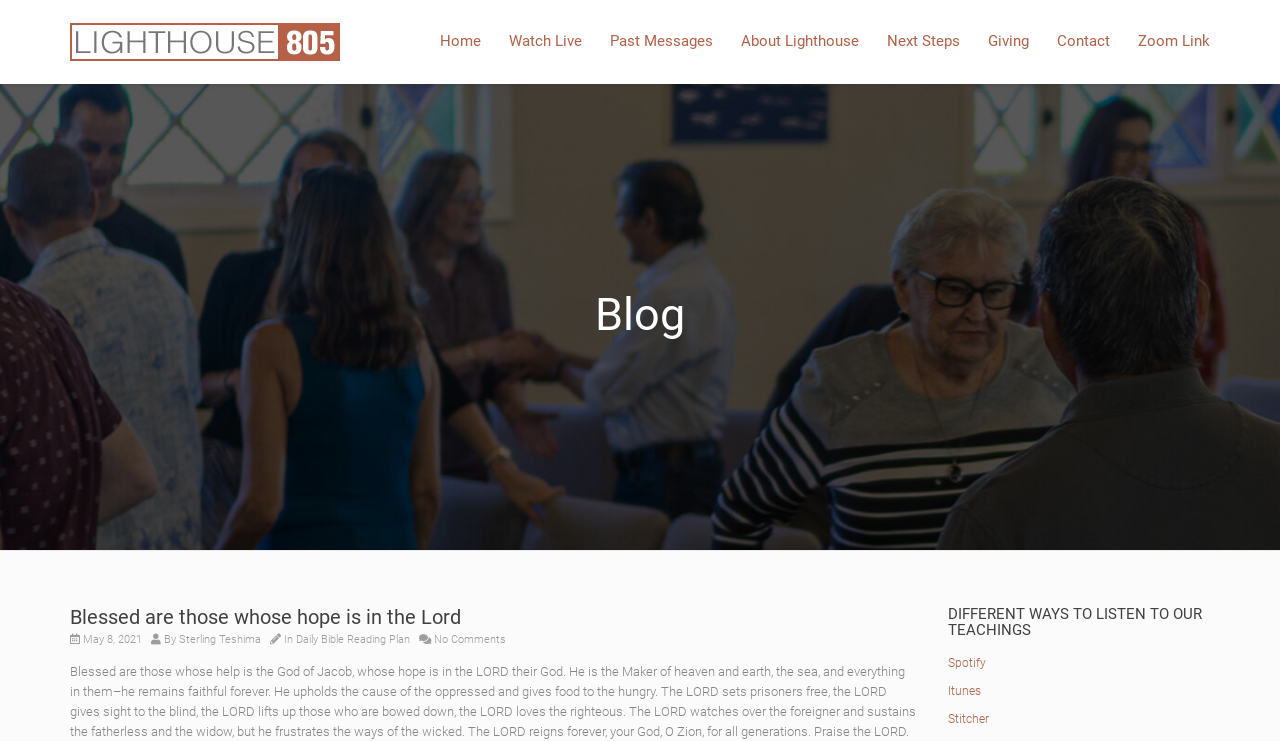Using the element description provided, determine the bounding box coordinates in the format (top-left x, top-left y, bottom-right x, bottom-right y). Ensure that all values are floating point numbers between 0 and 1. Element description: Contact

[0.815, 0.0, 0.878, 0.112]